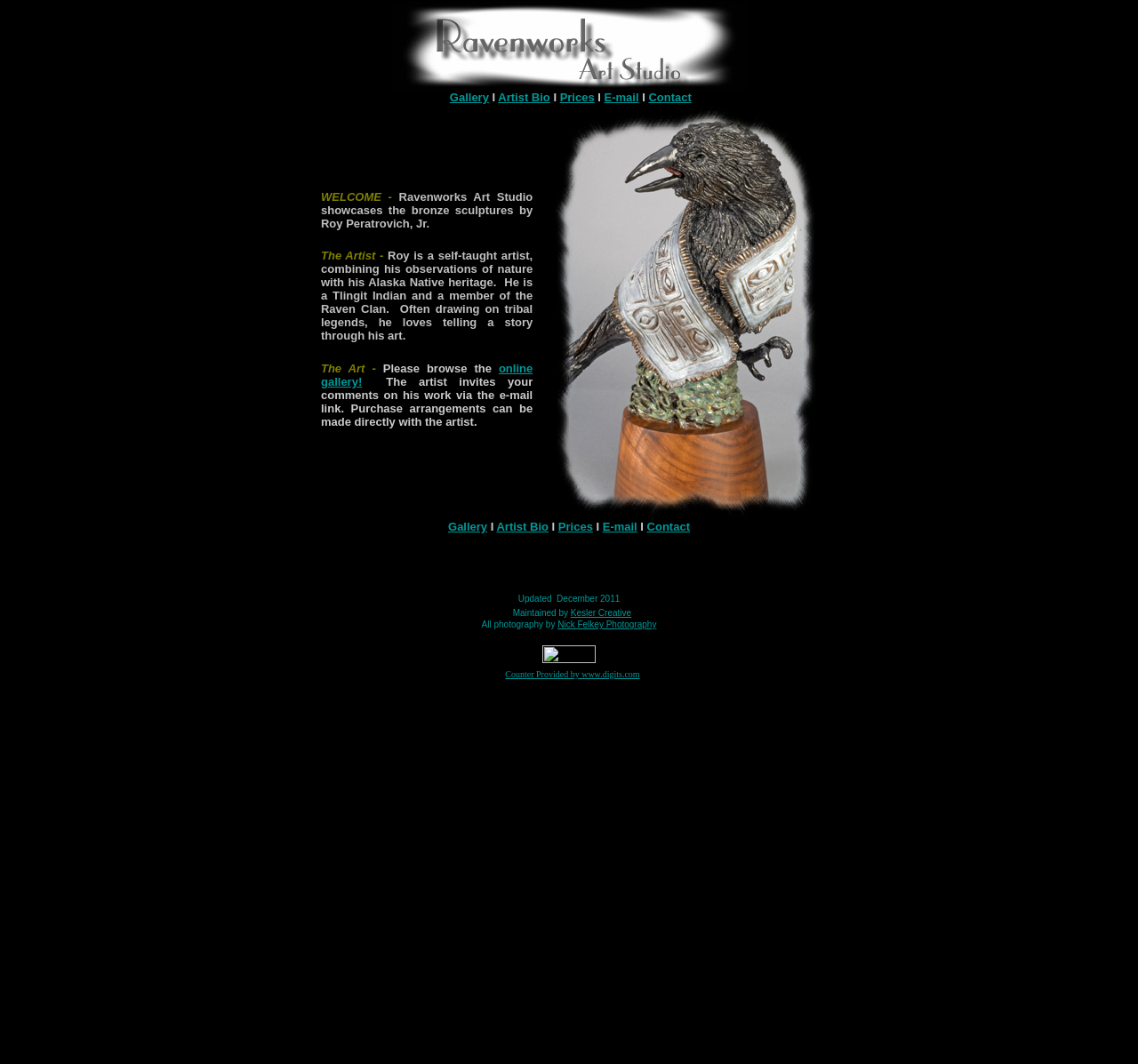What is the name of the artist?
Using the screenshot, give a one-word or short phrase answer.

Roy Peratrovich, Jr.